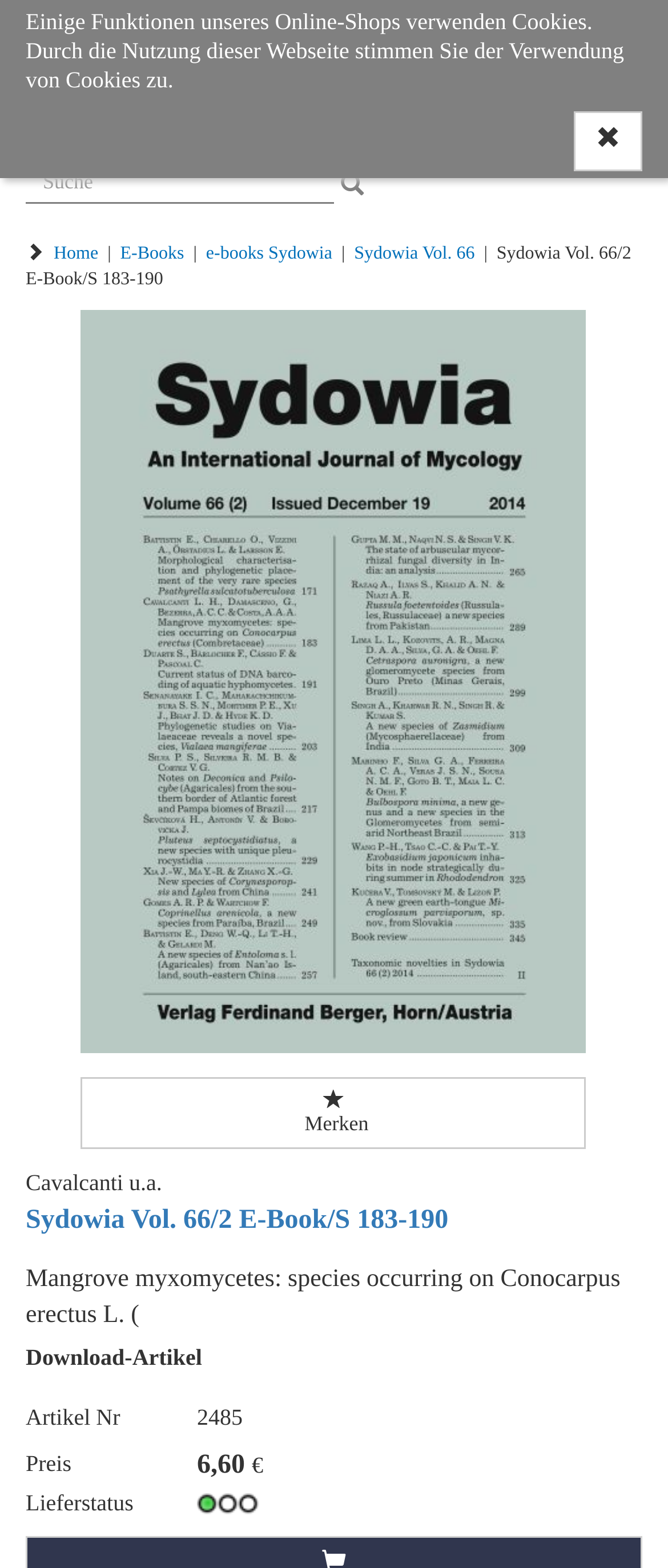Specify the bounding box coordinates of the area to click in order to execute this command: 'Download the article'. The coordinates should consist of four float numbers ranging from 0 to 1, and should be formatted as [left, top, right, bottom].

[0.038, 0.857, 0.302, 0.874]